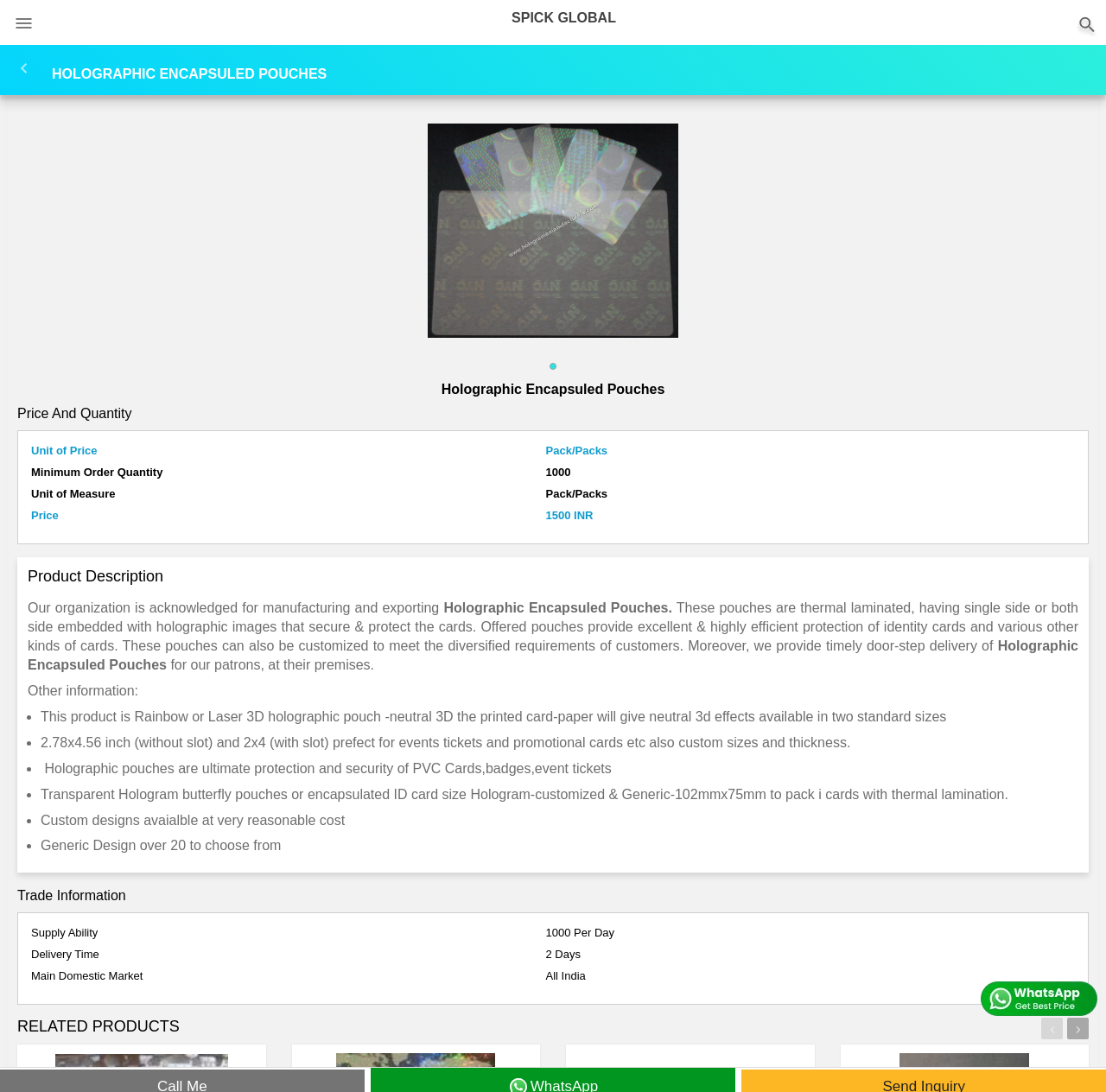What is the product name?
Refer to the image and give a detailed answer to the question.

The product name is obtained from the heading 'HOLOGRAPHIC ENCAPSULED POUCHES' which is a prominent element on the webpage, indicating that the webpage is about this specific product.